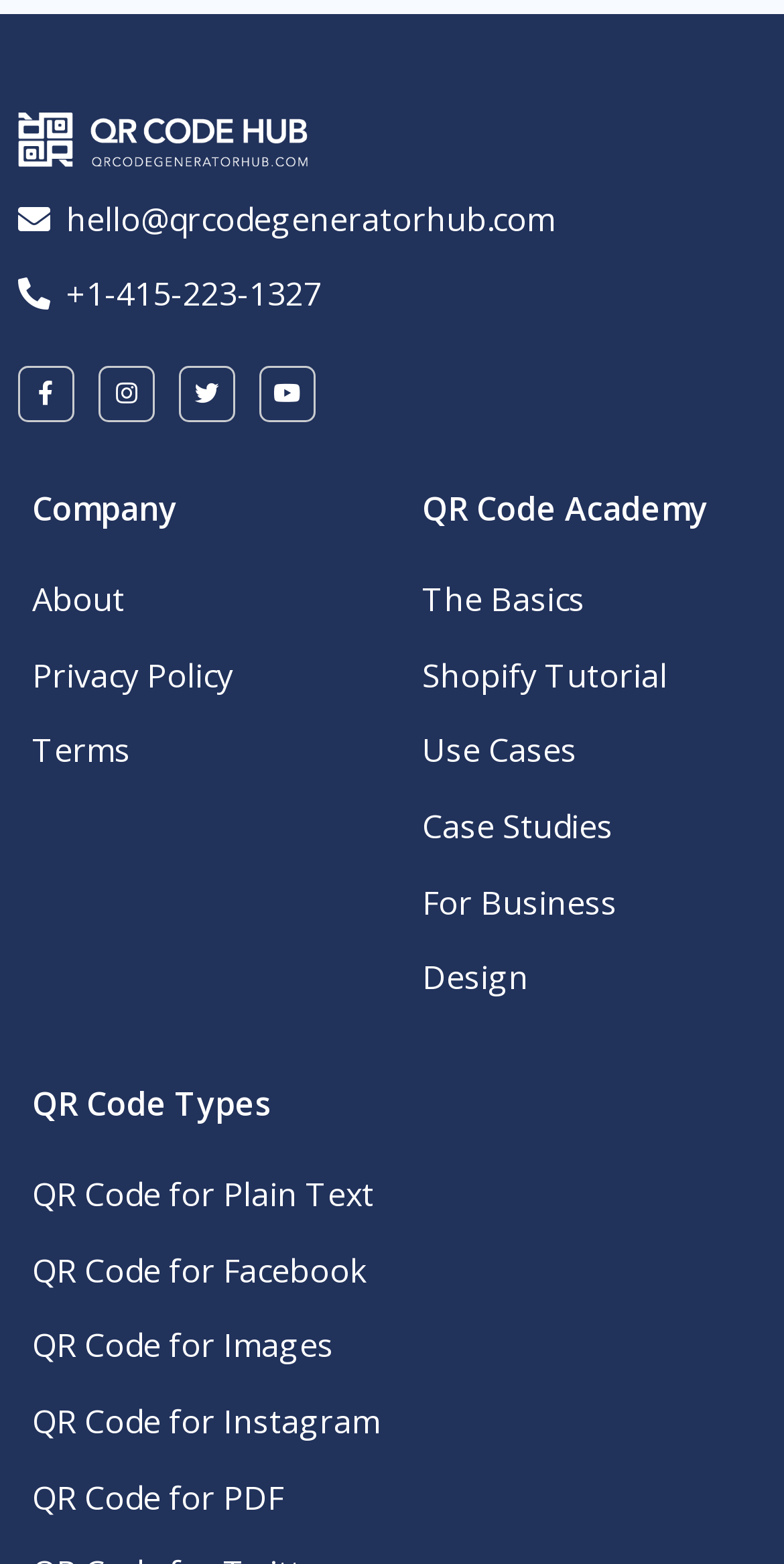Given the element description: "aria-label="Front"", predict the bounding box coordinates of the UI element it refers to, using four float numbers between 0 and 1, i.e., [left, top, right, bottom].

[0.023, 0.073, 0.392, 0.101]